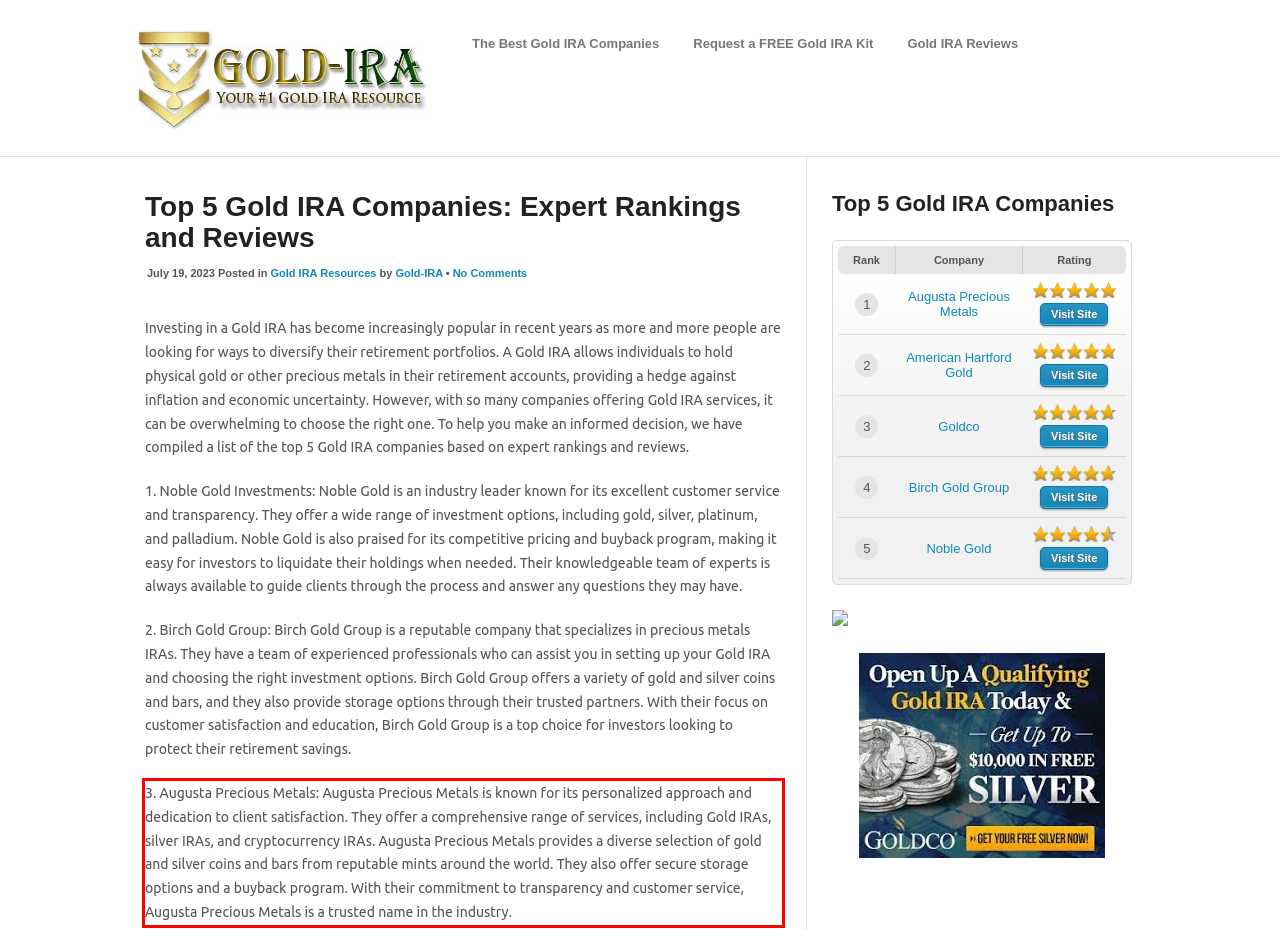Using the provided screenshot, read and generate the text content within the red-bordered area.

3. Augusta Precious Metals: Augusta Precious Metals is known for its personalized approach and dedication to client satisfaction. They offer a comprehensive range of services, including Gold IRAs, silver IRAs, and cryptocurrency IRAs. Augusta Precious Metals provides a diverse selection of gold and silver coins and bars from reputable mints around the world. They also offer secure storage options and a buyback program. With their commitment to transparency and customer service, Augusta Precious Metals is a trusted name in the industry.